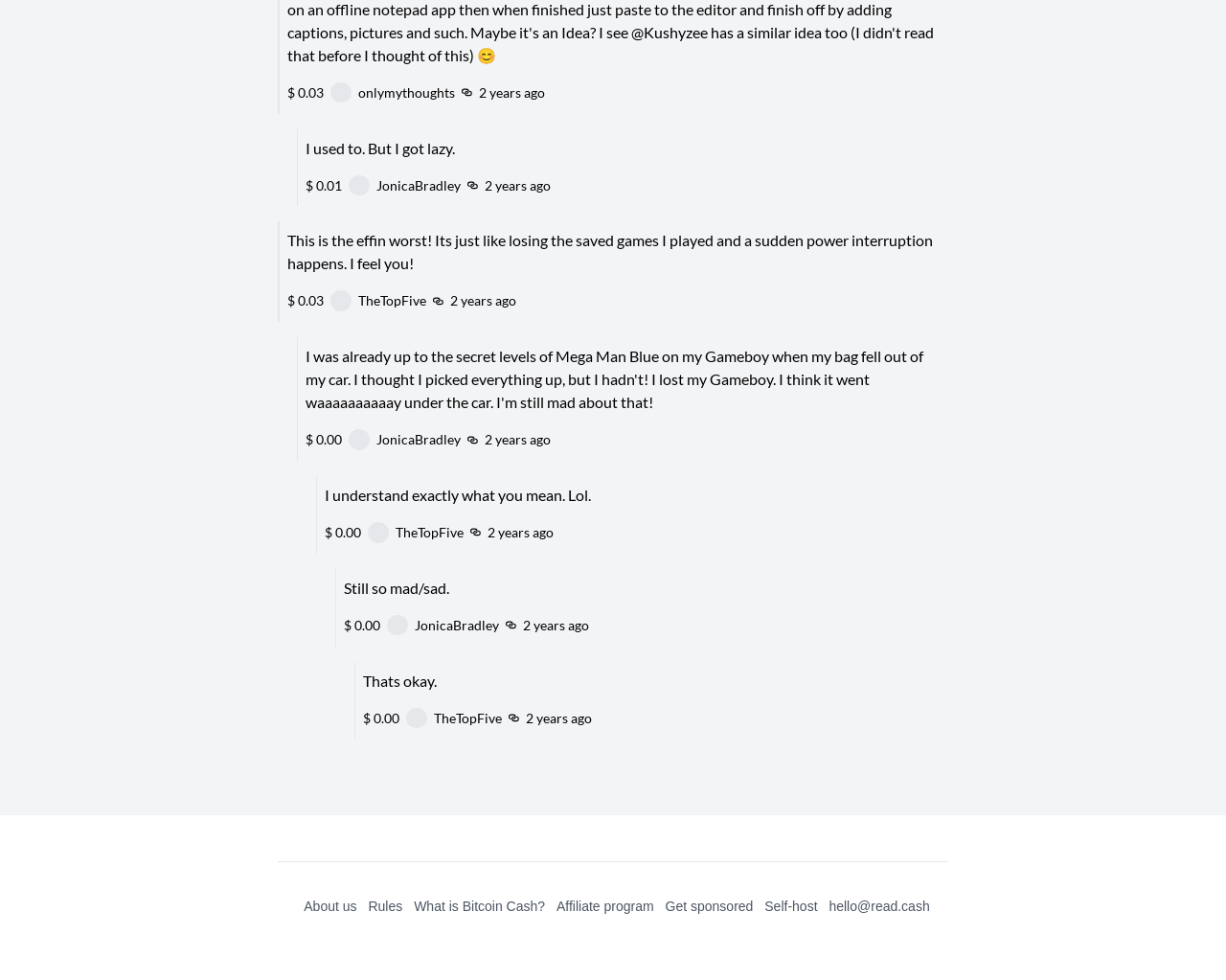What is the time format used in the comments?
Based on the screenshot, give a detailed explanation to answer the question.

By examining the timestamps of the comments, I noticed that they are in the format of YYYY-MM-DD HH:MM:SS, which is a common format used to display dates and times.